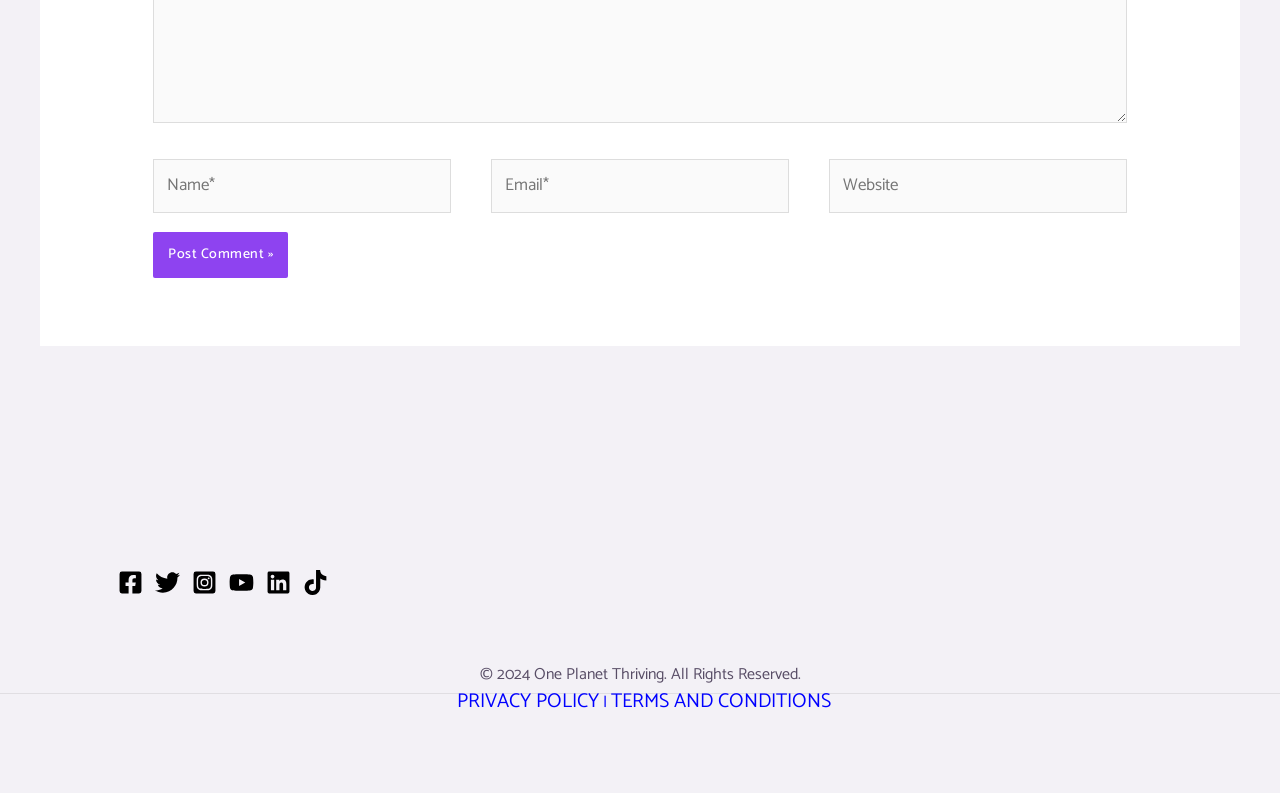What is the label of the required field?
Please use the image to provide an in-depth answer to the question.

The form has two required fields, labeled 'Name*' and 'Email*', indicated by an asterisk symbol.